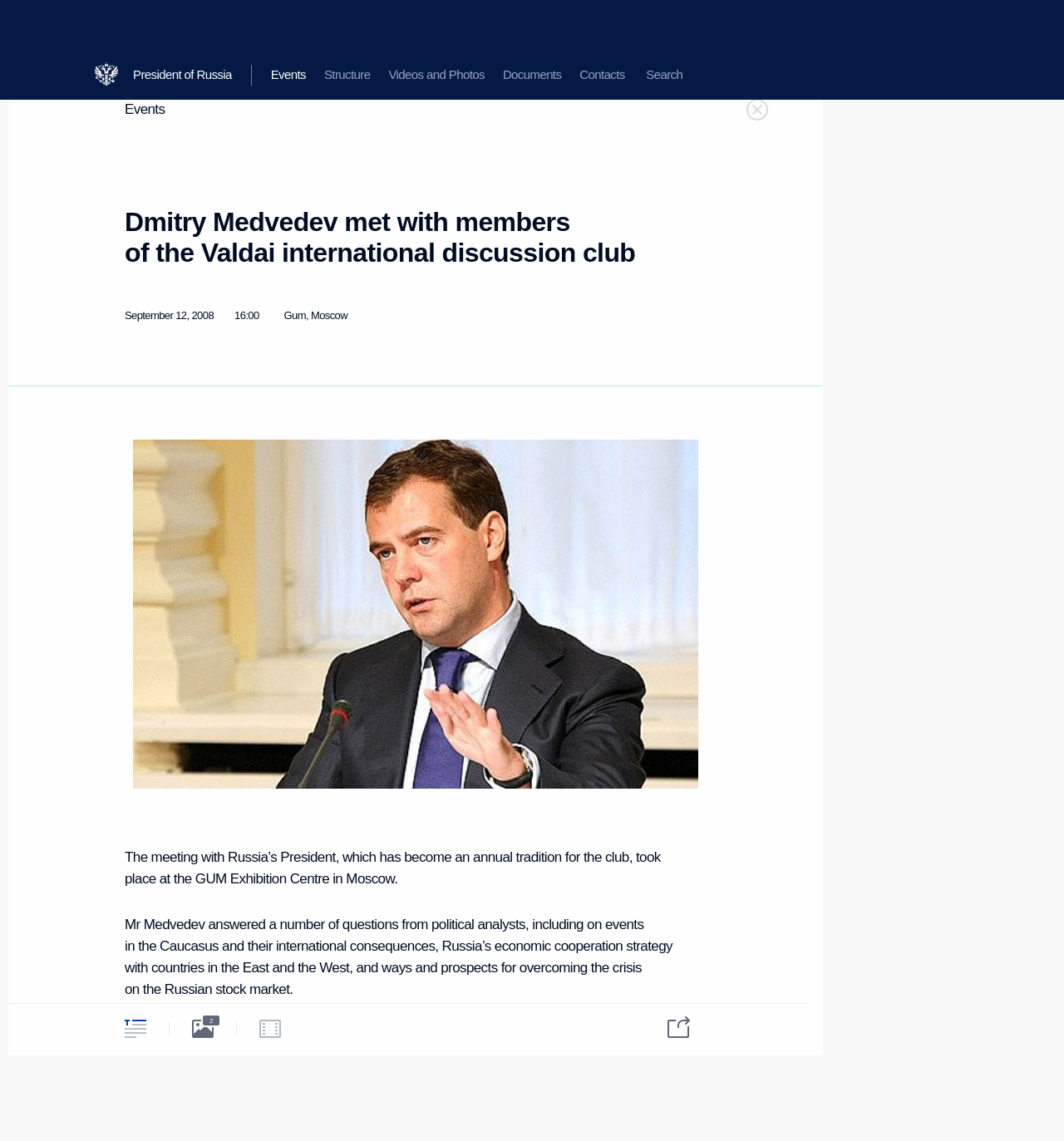Please determine the main heading text of this webpage.

Dmitry Medvedev met with members of the Valdai international discussion club